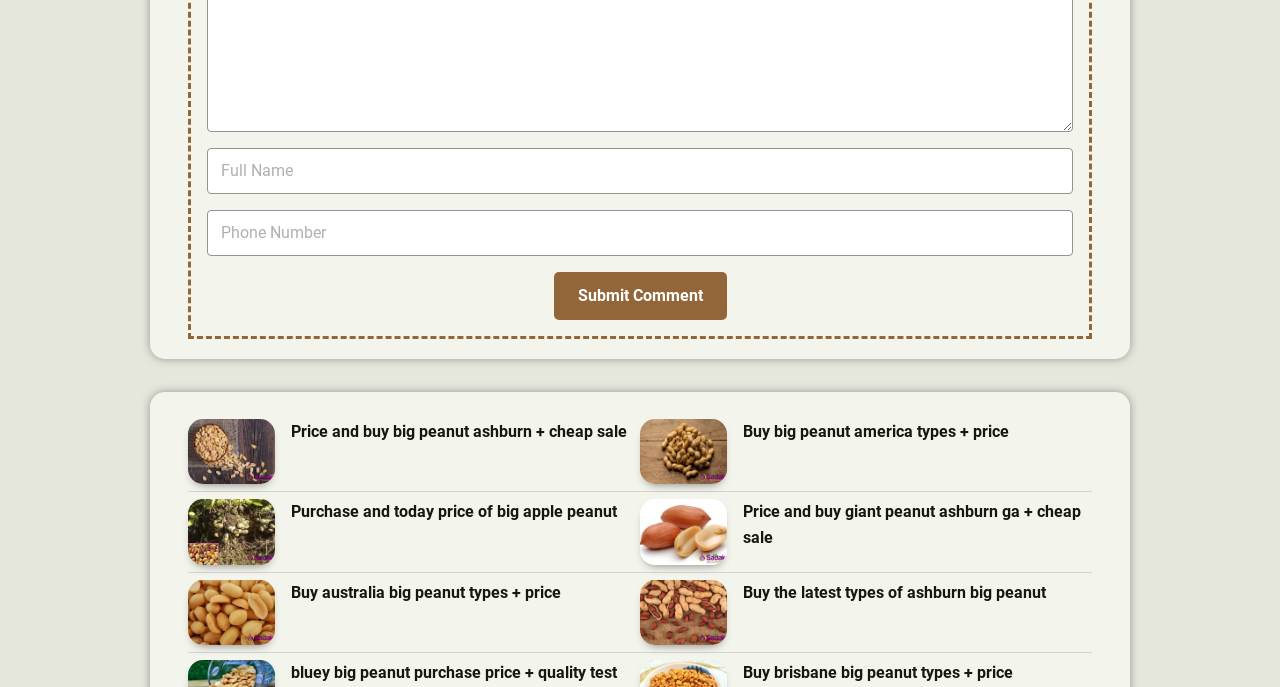Locate the bounding box coordinates of the element that needs to be clicked to carry out the instruction: "Purchase and today price of big apple peanut". The coordinates should be given as four float numbers ranging from 0 to 1, i.e., [left, top, right, bottom].

[0.147, 0.727, 0.215, 0.822]